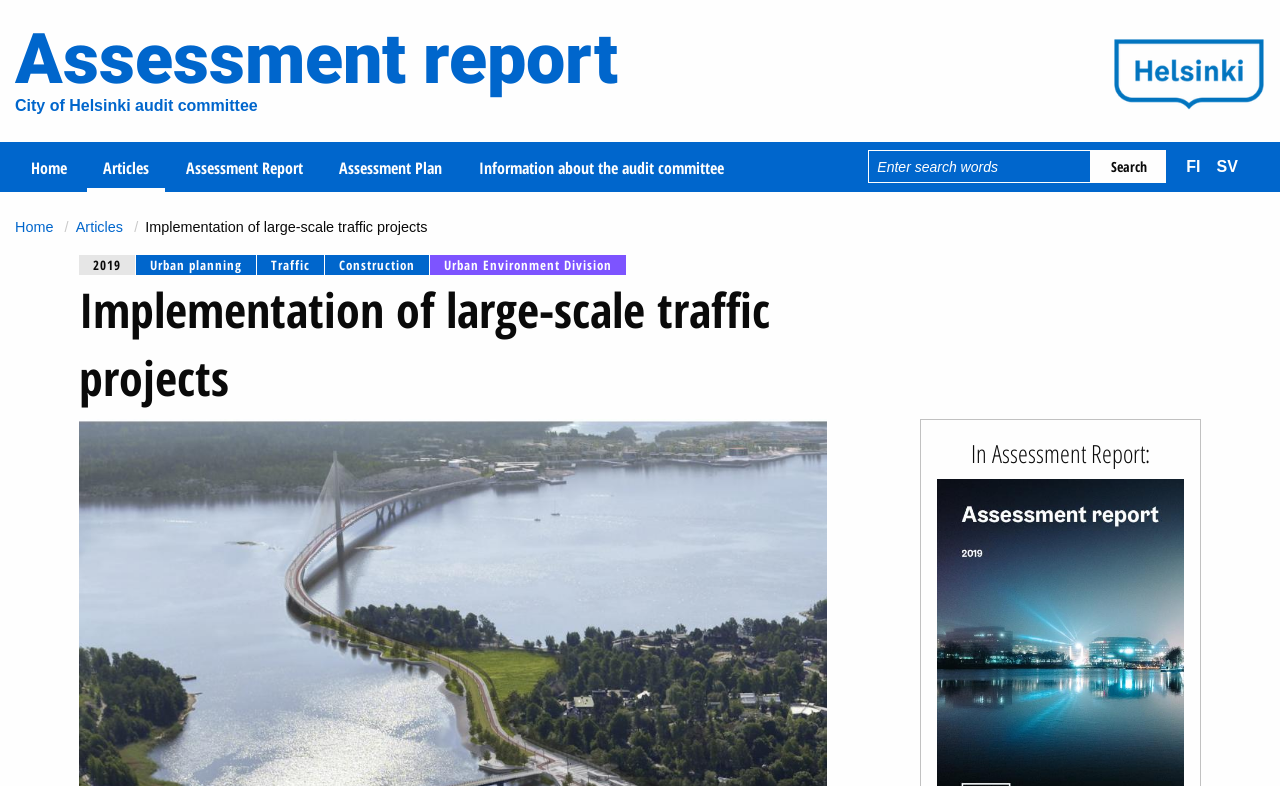Answer this question using a single word or a brief phrase:
How many language options are available?

2